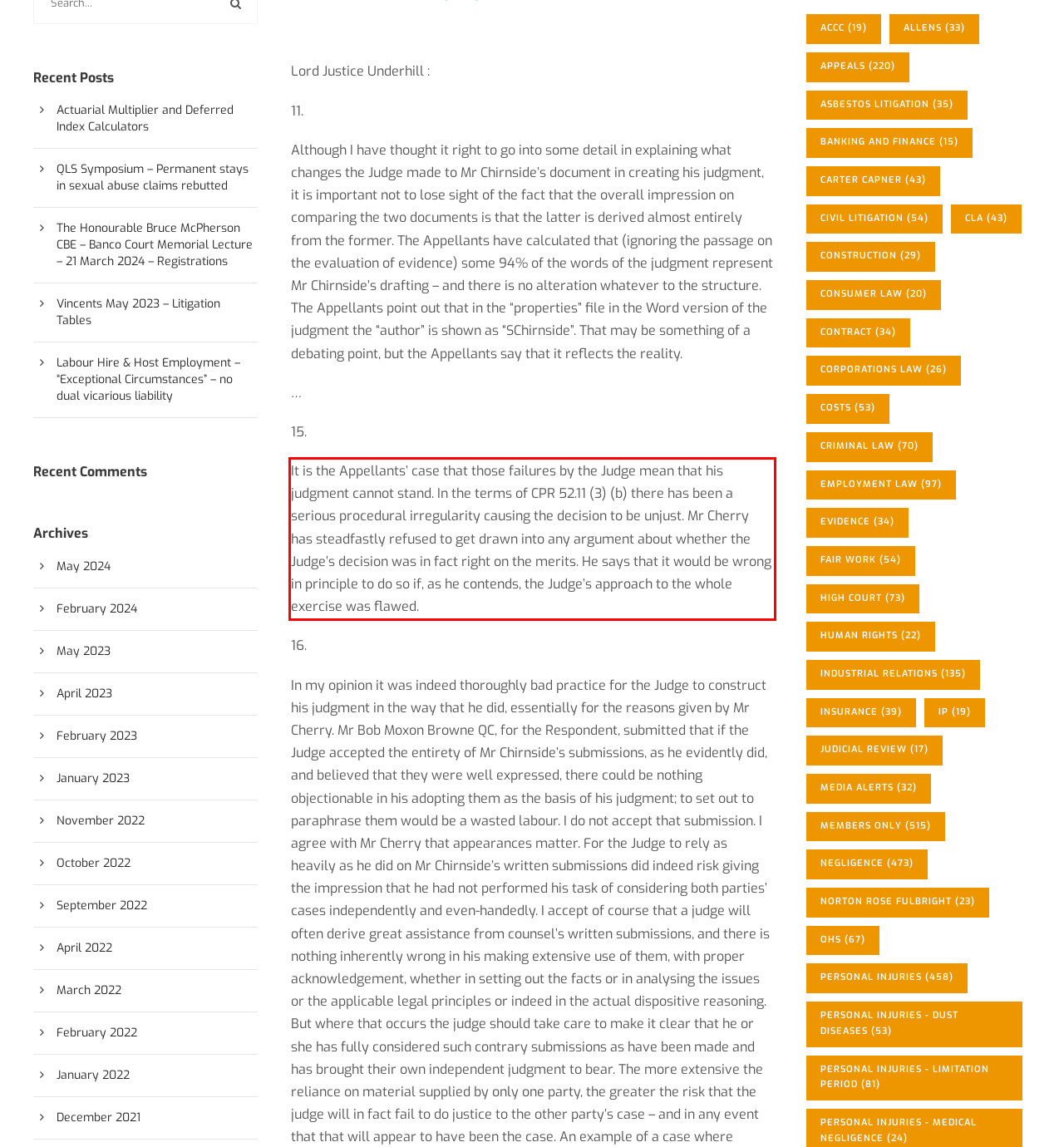There is a screenshot of a webpage with a red bounding box around a UI element. Please use OCR to extract the text within the red bounding box.

It is the Appellants’ case that those failures by the Judge mean that his judgment cannot stand. In the terms of CPR 52.11 (3) (b) there has been a serious procedural irregularity causing the decision to be unjust. Mr Cherry has steadfastly refused to get drawn into any argument about whether the Judge’s decision was in fact right on the merits. He says that it would be wrong in principle to do so if, as he contends, the Judge’s approach to the whole exercise was flawed.